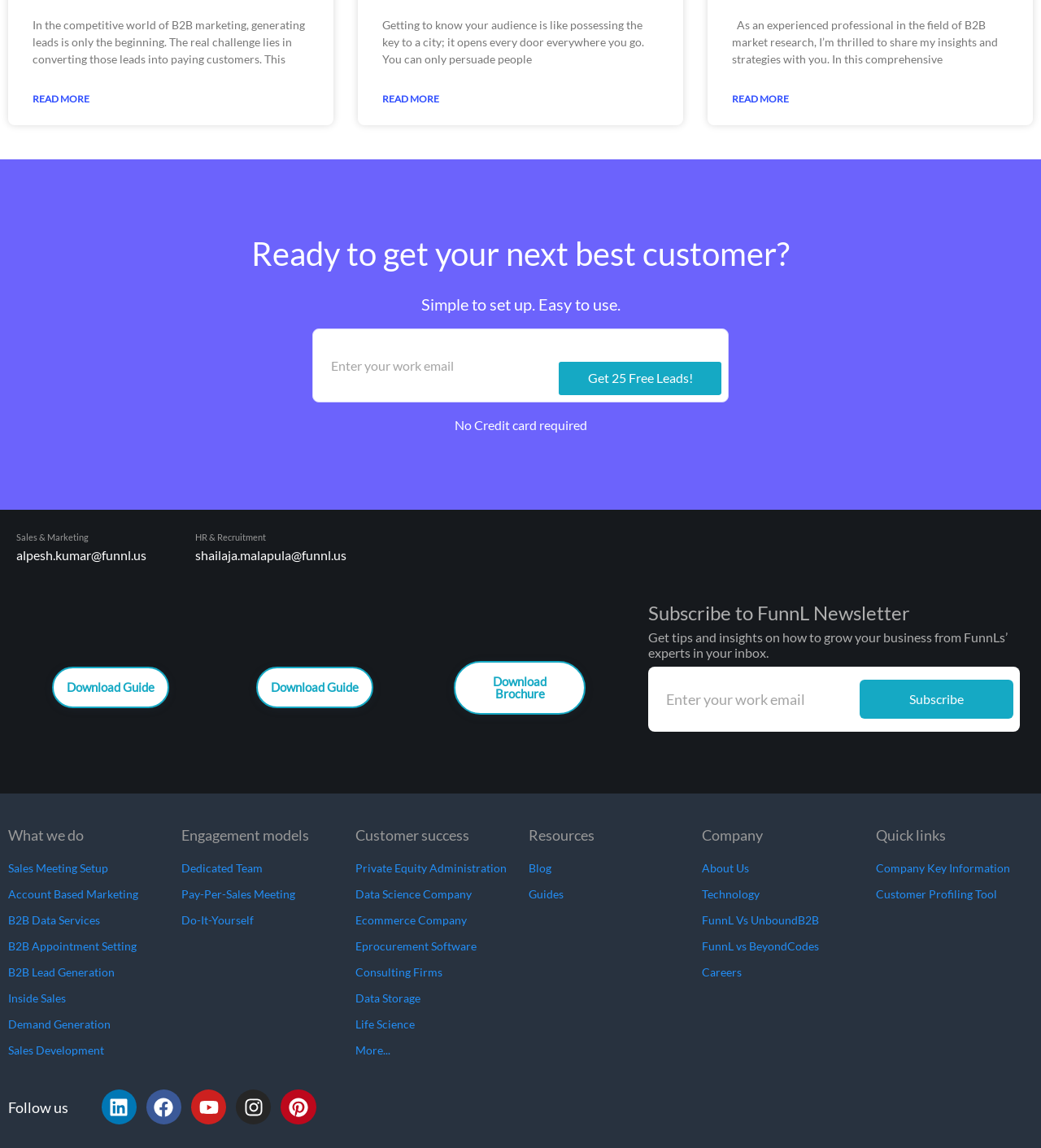Use a single word or phrase to answer this question: 
What is FunnL's area of expertise?

B2B marketing